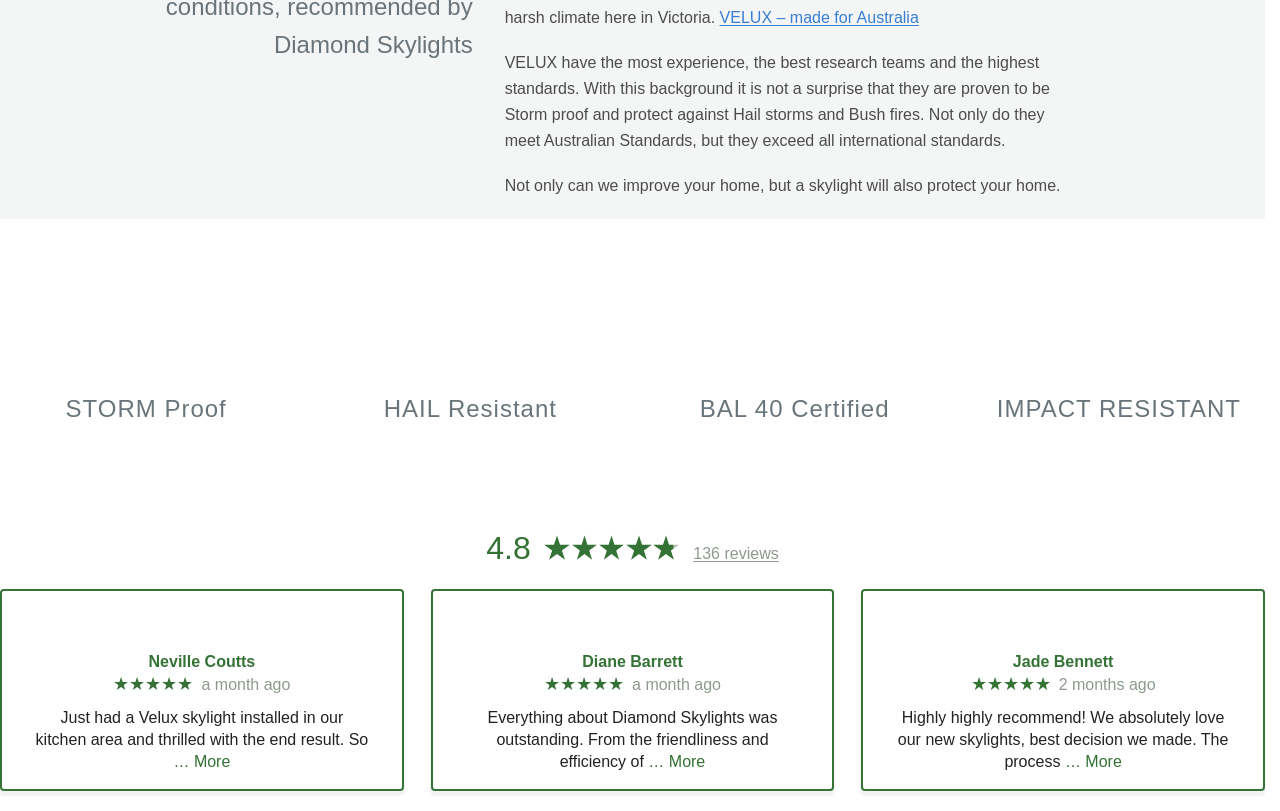Answer the question below using just one word or a short phrase: 
What is the name of the company?

VELUX